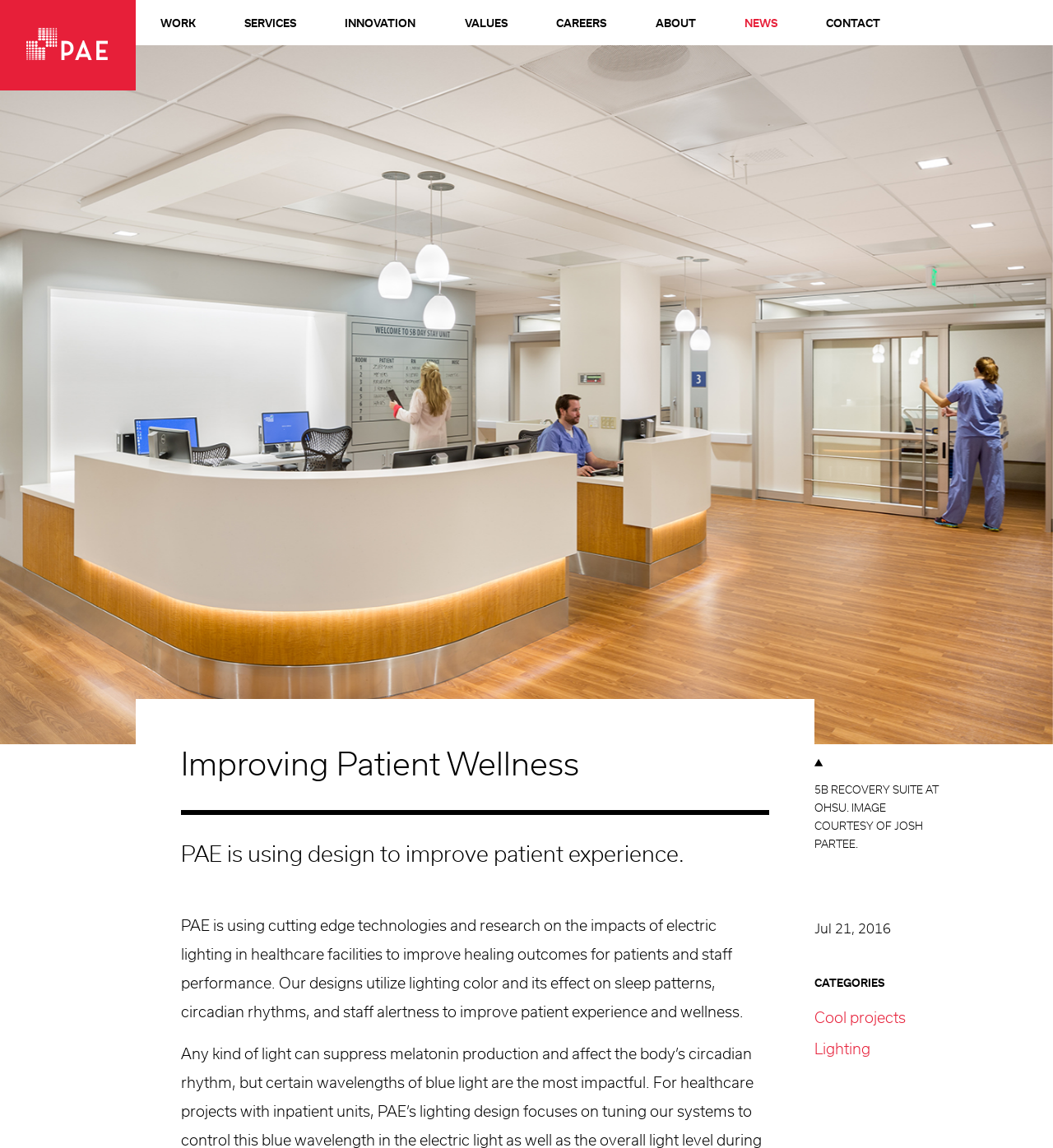Bounding box coordinates are specified in the format (top-left x, top-left y, bottom-right x, bottom-right y). All values are floating point numbers bounded between 0 and 1. Please provide the bounding box coordinate of the region this sentence describes: Sports + recreation facilities

[0.191, 0.385, 0.938, 0.406]